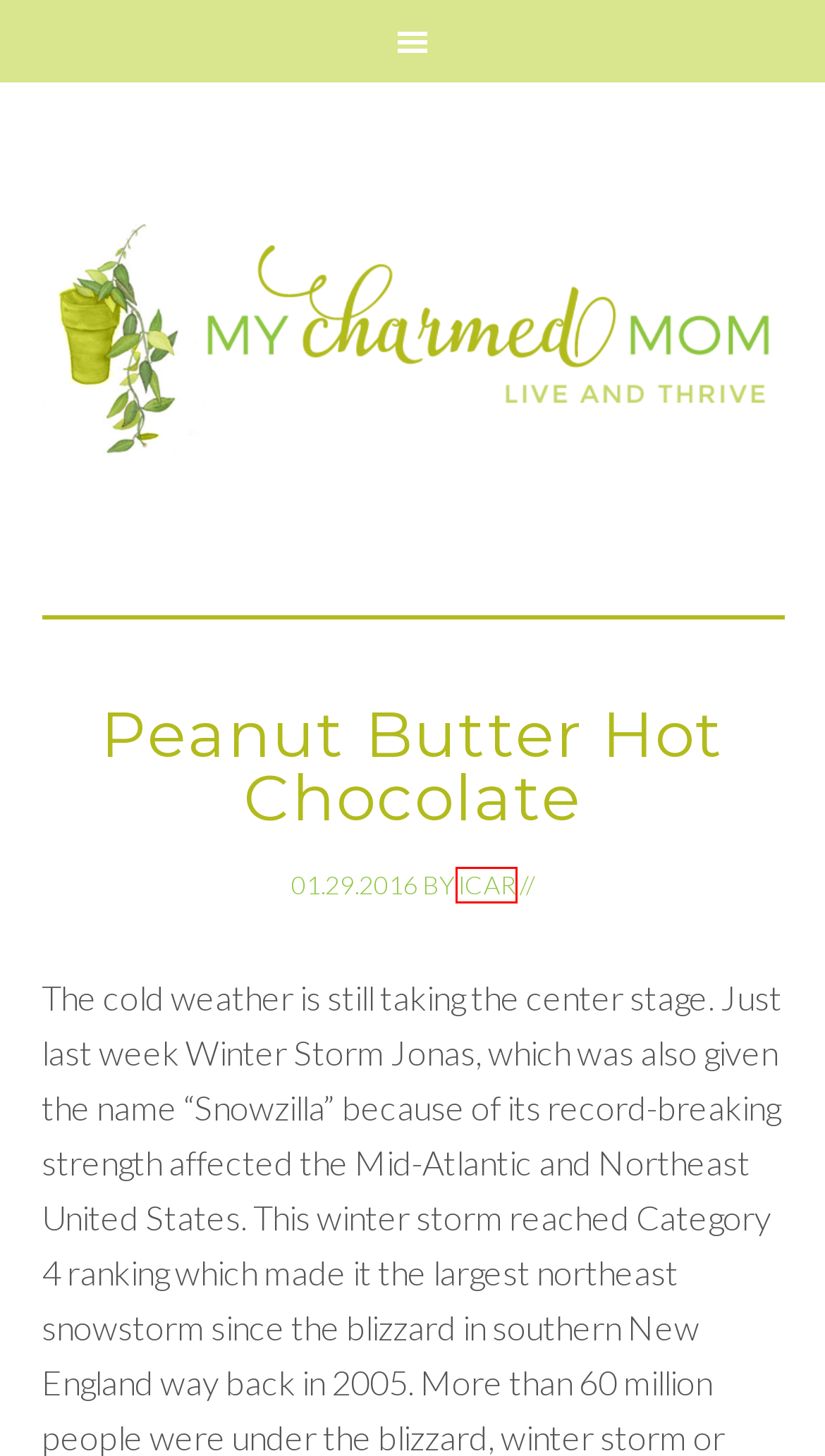You are presented with a screenshot of a webpage containing a red bounding box around a particular UI element. Select the best webpage description that matches the new webpage after clicking the element within the bounding box. Here are the candidates:
A. Icar, Author at My Charmed Mom
B. How To Manage Your Finances When You Get Married - My Charmed Mom
C. National Hot Chocolate Day Archives - My Charmed Mom
D. Food and Drinks Archives - My Charmed Mom
E. My Charmed Mom - My Charmed Mom
F. winter Archives - My Charmed Mom
G. My Charmed Mom - Live & Thrive
H. Why You Should Add A Granny Flat - My Charmed Mom

A